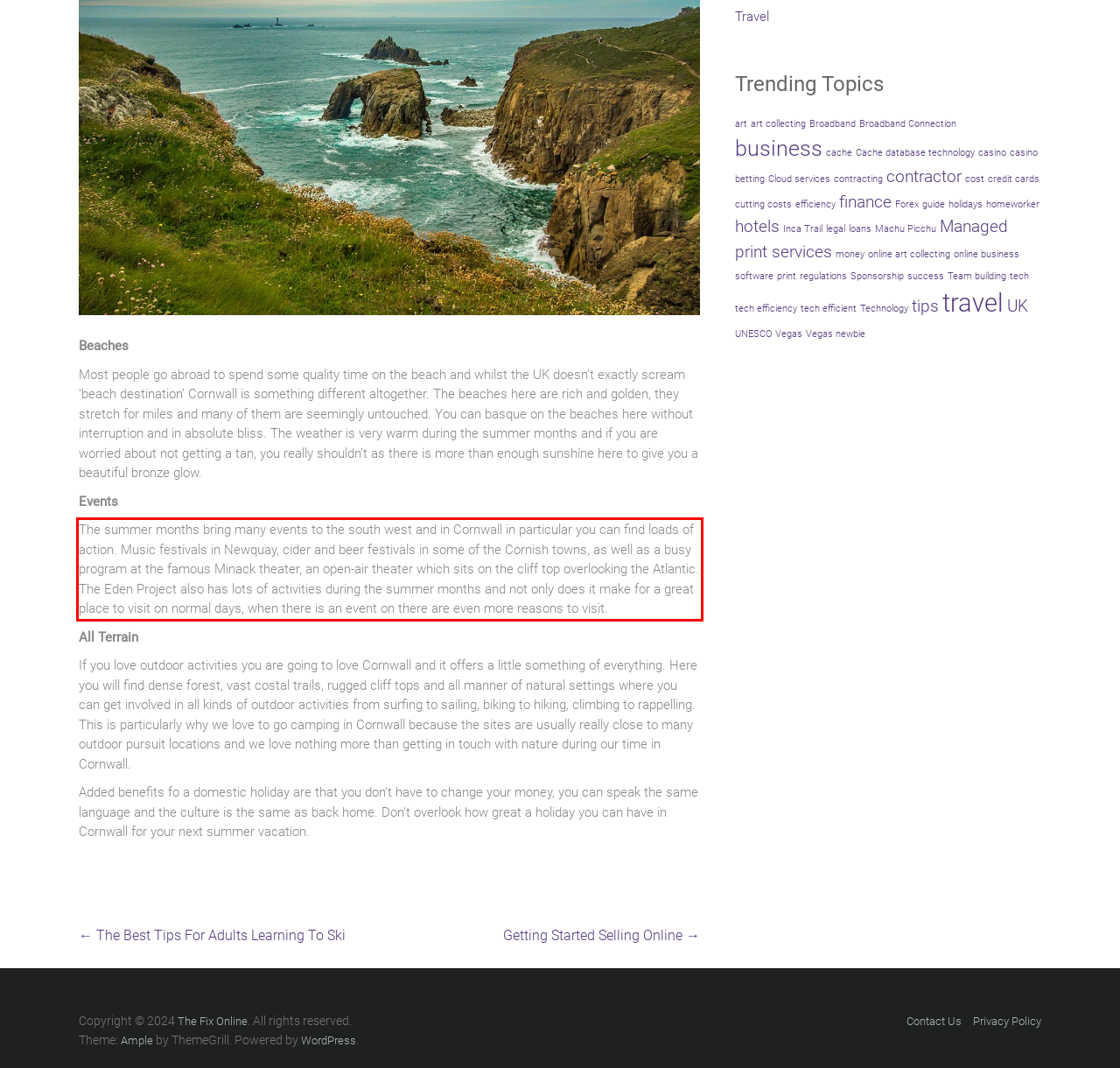Given a webpage screenshot, locate the red bounding box and extract the text content found inside it.

The summer months bring many events to the south west and in Cornwall in particular you can find loads of action. Music festivals in Newquay, cider and beer festivals in some of the Cornish towns, as well as a busy program at the famous Minack theater, an open-air theater which sits on the cliff top overlooking the Atlantic. The Eden Project also has lots of activities during the summer months and not only does it make for a great place to visit on normal days, when there is an event on there are even more reasons to visit.